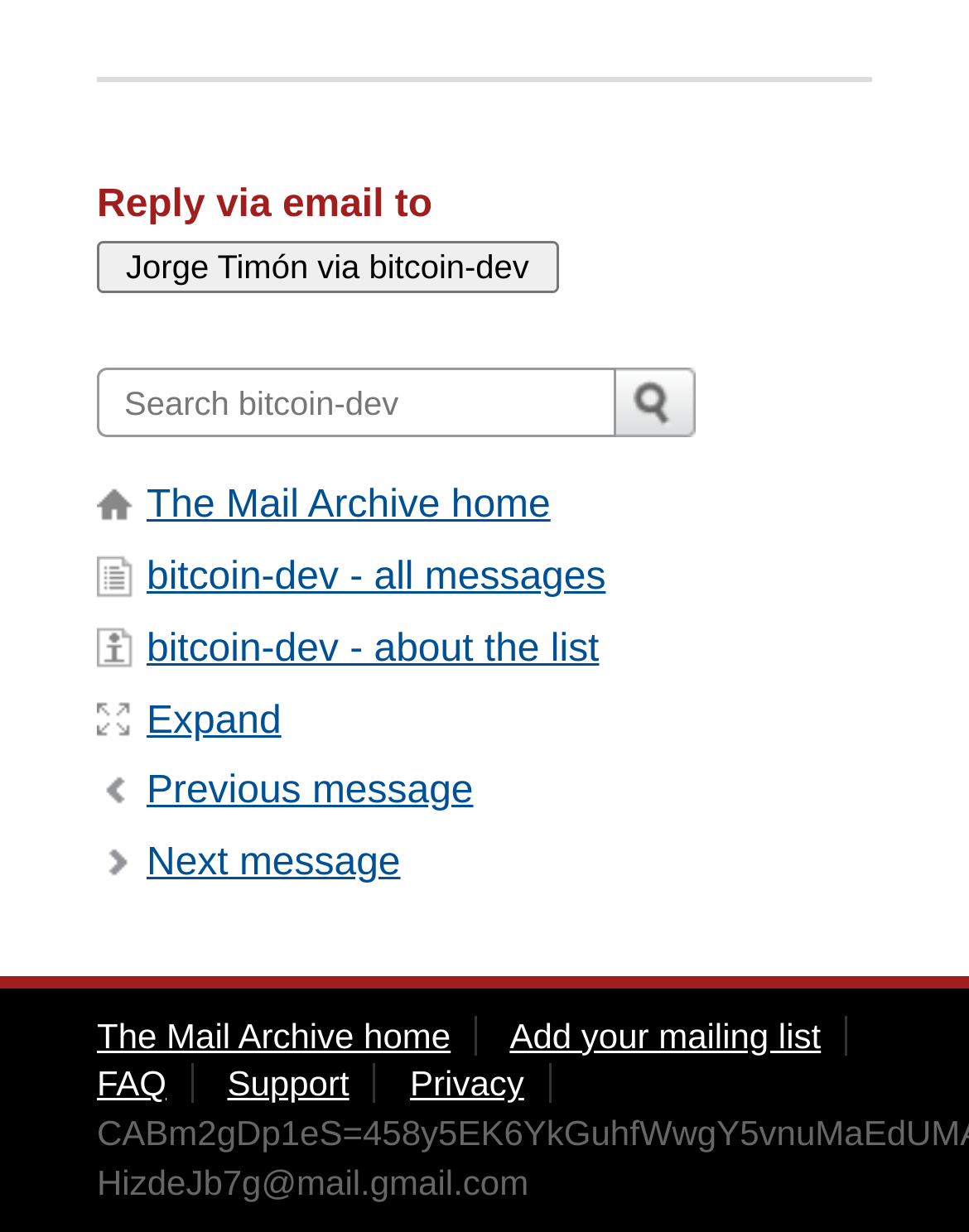Pinpoint the bounding box coordinates for the area that should be clicked to perform the following instruction: "View the previous message".

[0.151, 0.626, 0.488, 0.66]